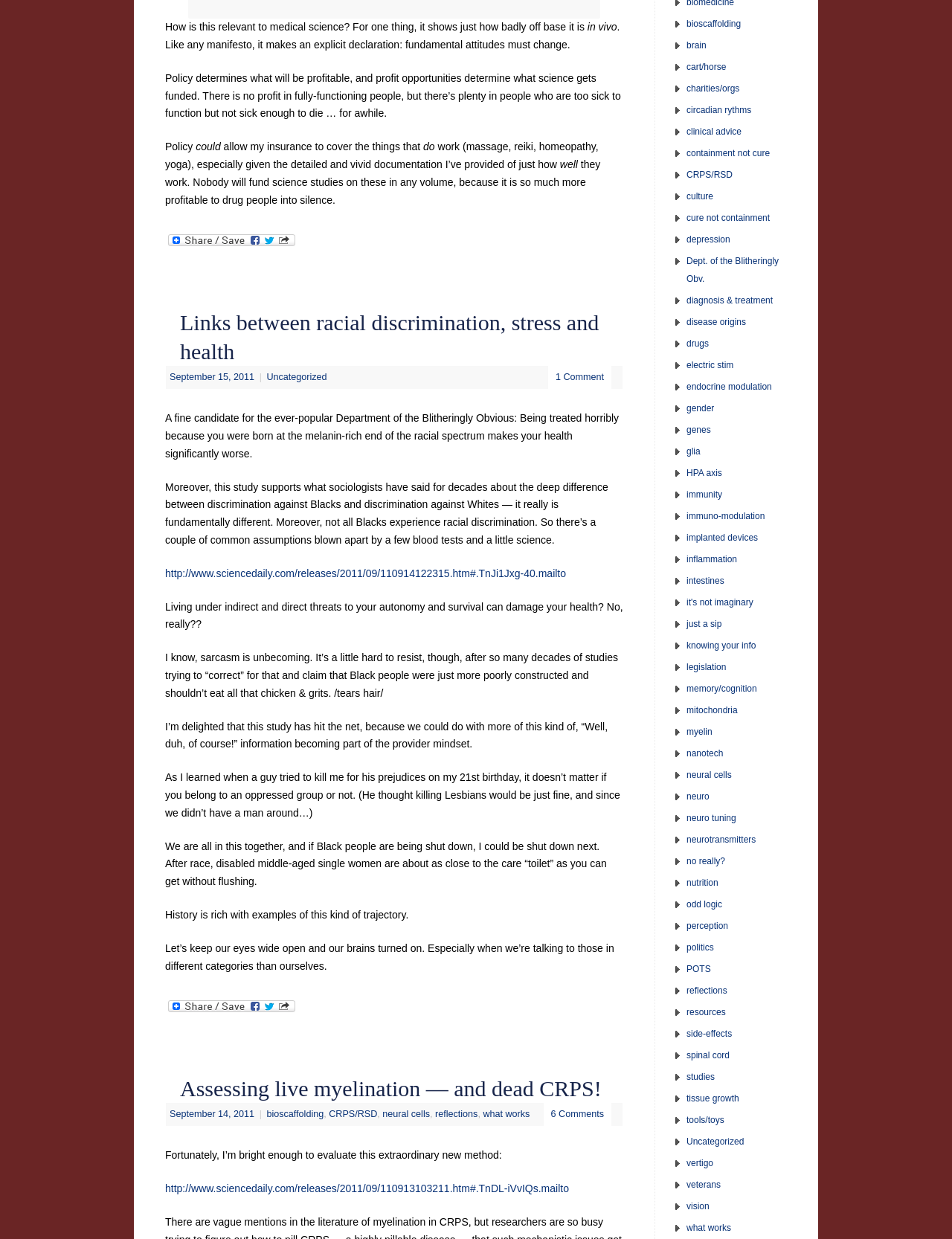Please identify the bounding box coordinates of the element on the webpage that should be clicked to follow this instruction: "Read the article 'Links between racial discrimination, stress and health'". The bounding box coordinates should be given as four float numbers between 0 and 1, formatted as [left, top, right, bottom].

[0.189, 0.248, 0.655, 0.295]